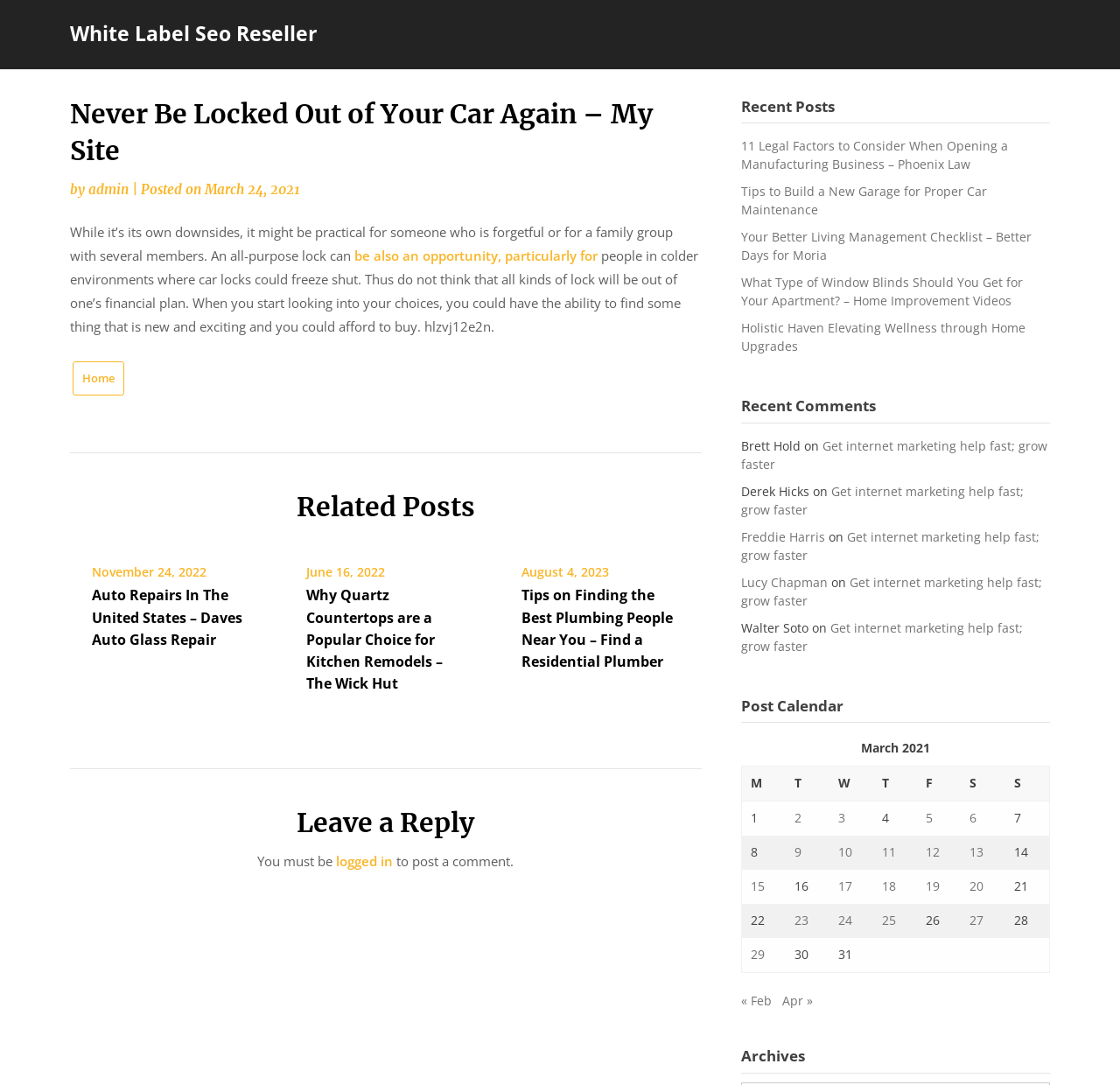Find the bounding box coordinates for the area that should be clicked to accomplish the instruction: "View the 'Related Posts'".

[0.062, 0.417, 0.626, 0.484]